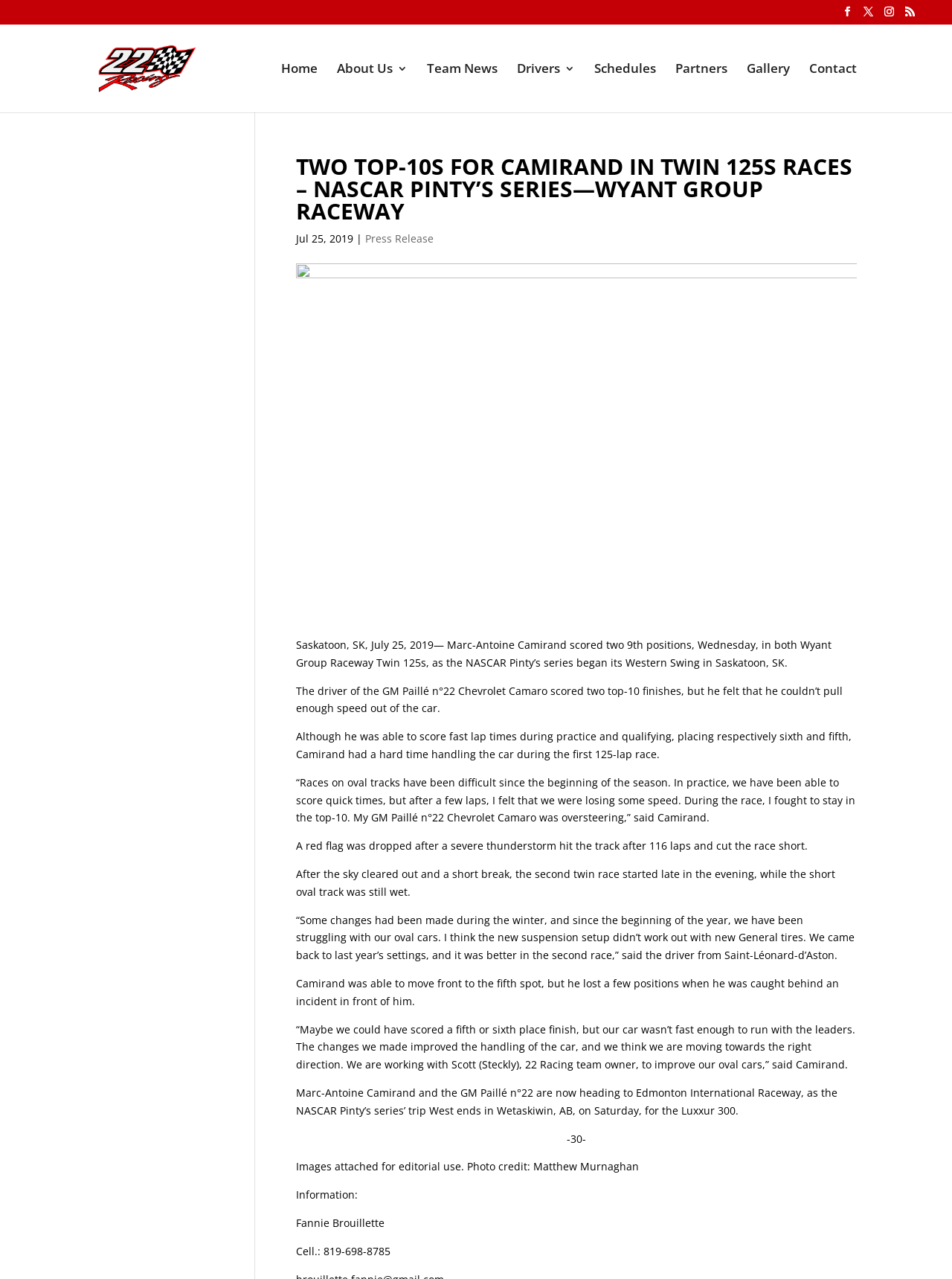Using the webpage screenshot, find the UI element described by Alpha Management Company S.A. Provide the bounding box coordinates in the format (top-left x, top-left y, bottom-right x, bottom-right y), ensuring all values are floating point numbers between 0 and 1.

None